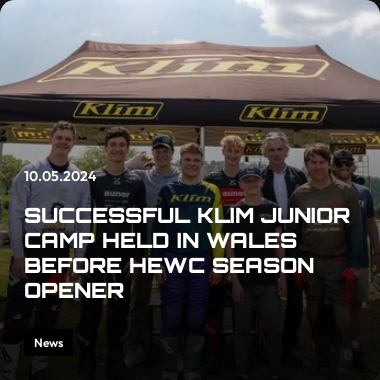What is the date of the Klim Junior Camp?
Refer to the image and provide a one-word or short phrase answer.

May 10, 2024